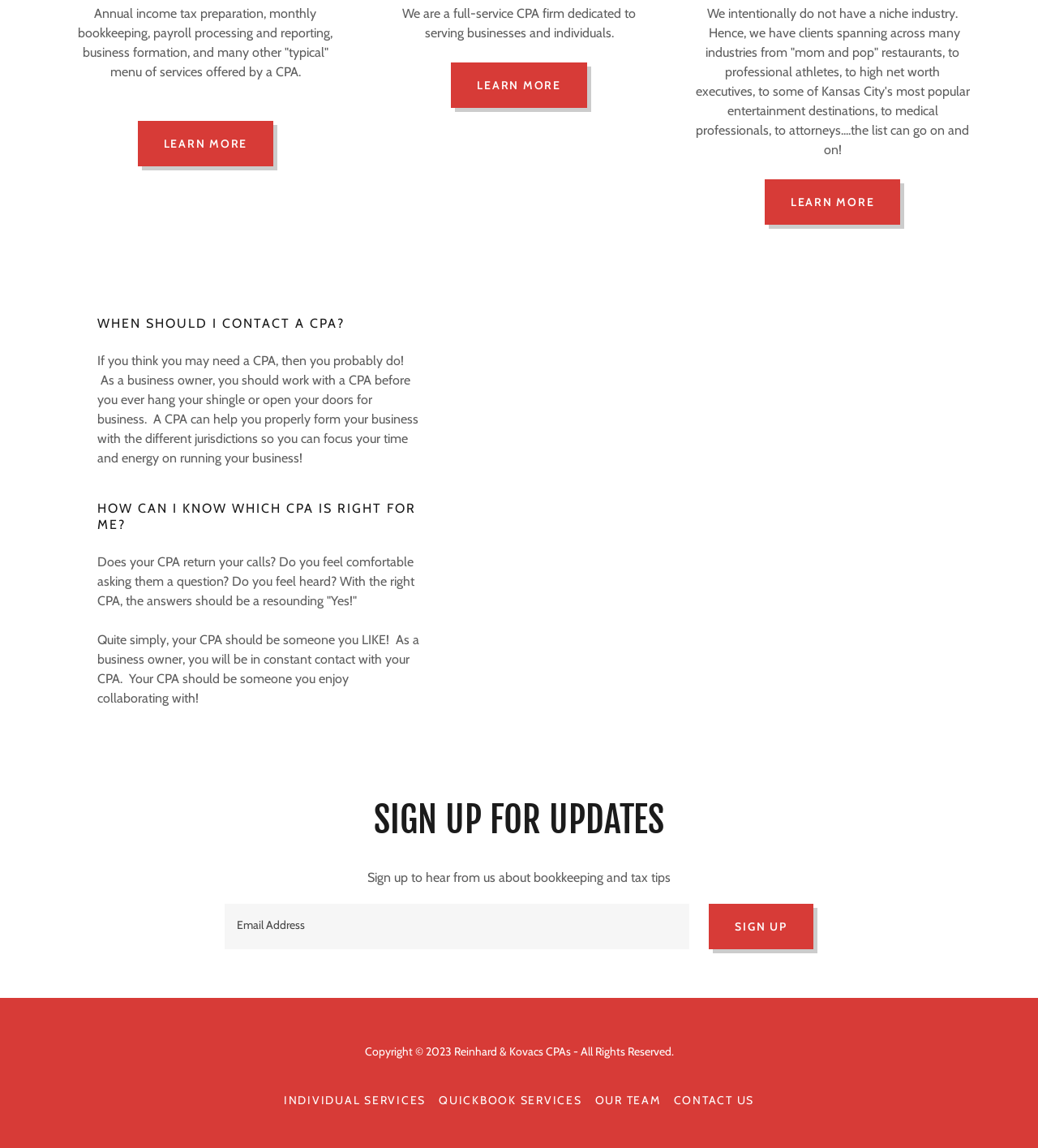Identify the bounding box coordinates for the UI element that matches this description: "parent_node: Email Address".

[0.217, 0.787, 0.664, 0.827]